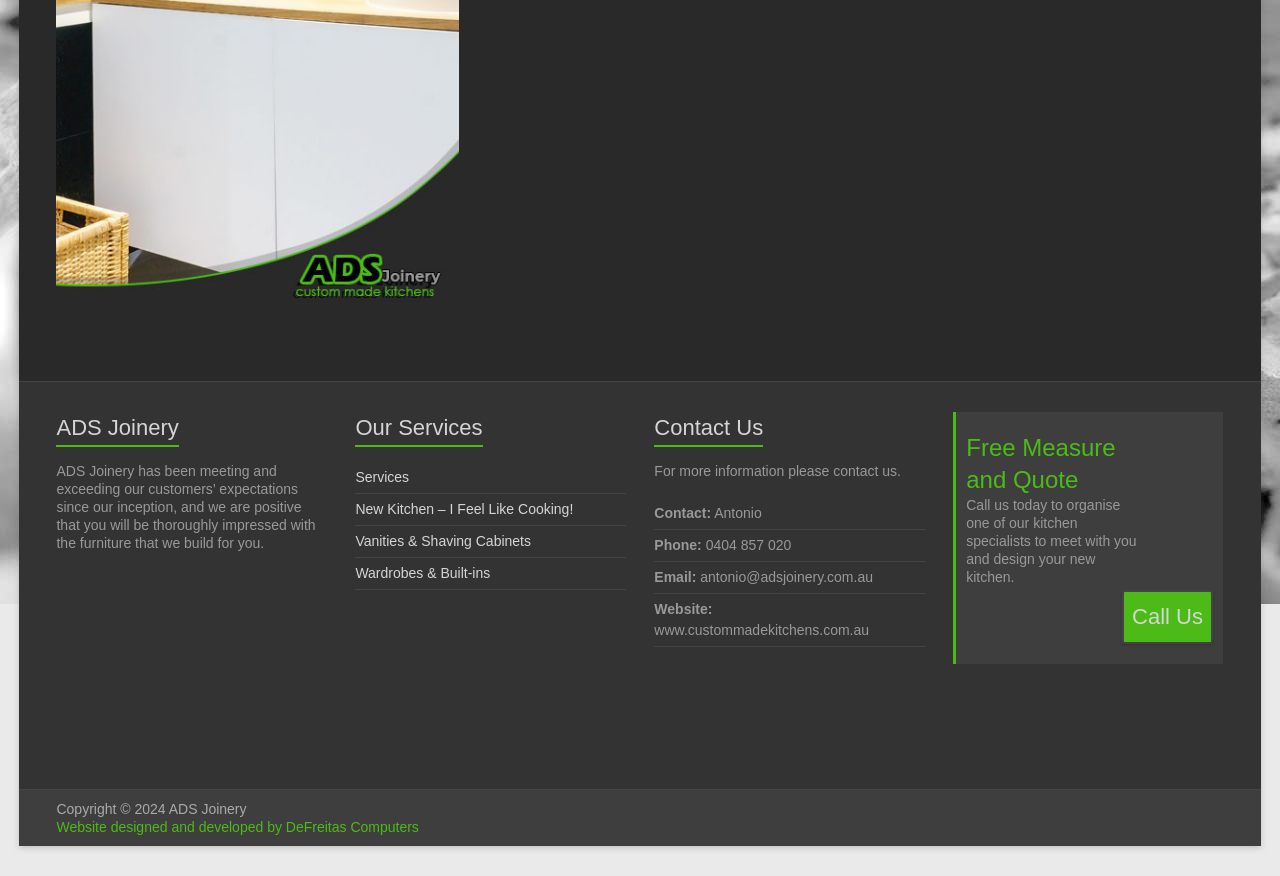For the element described, predict the bounding box coordinates as (top-left x, top-left y, bottom-right x, bottom-right y). All values should be between 0 and 1. Element description: Wardrobes & Built-ins

[0.278, 0.645, 0.383, 0.663]